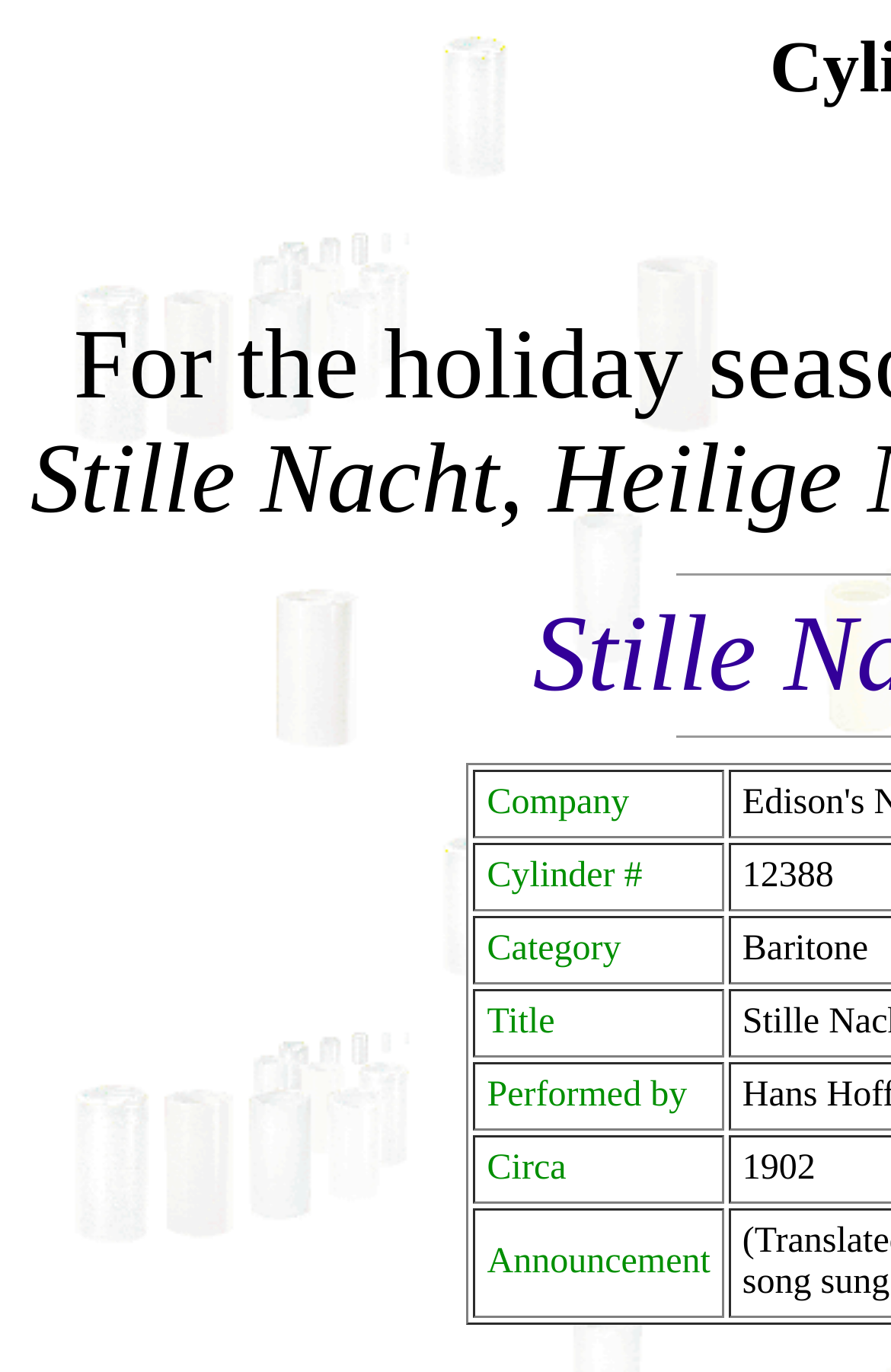What type of information is displayed in the table?
From the image, respond using a single word or phrase.

Wax cylinder recording details